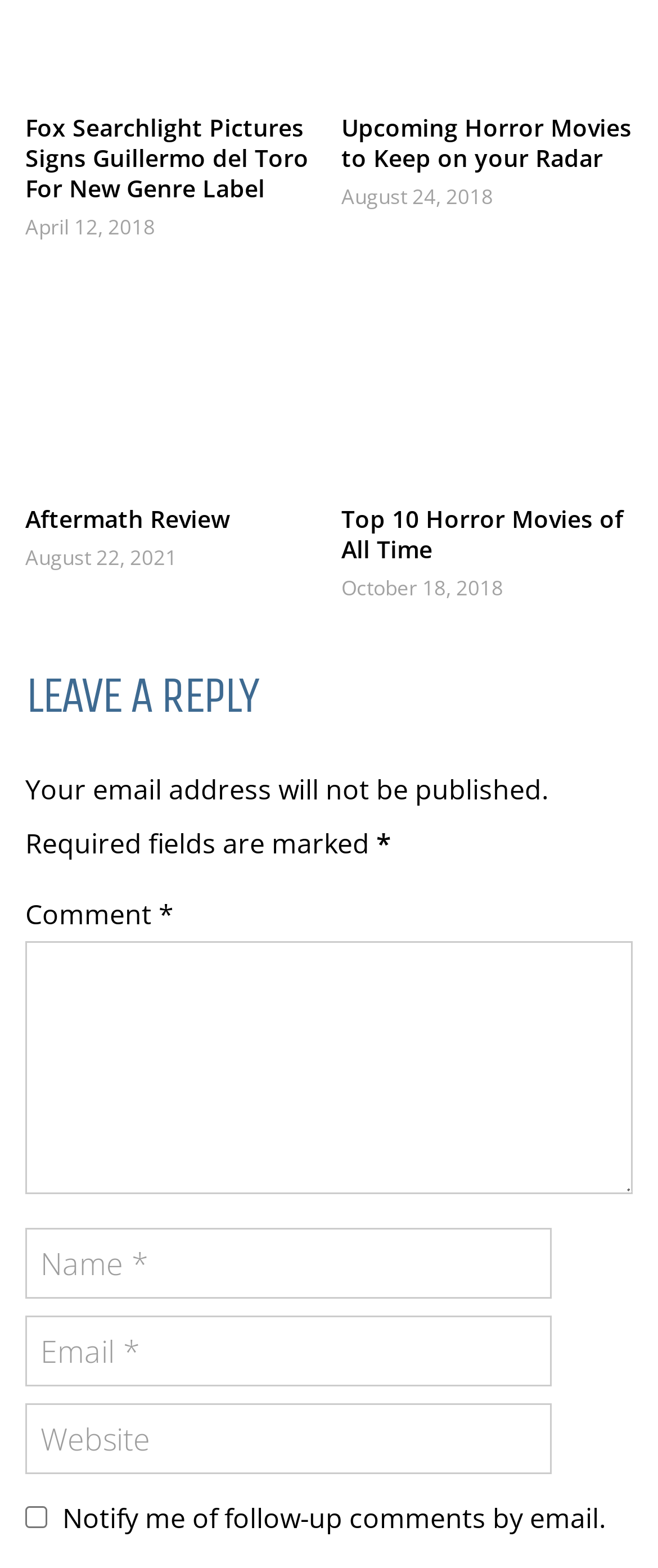Using floating point numbers between 0 and 1, provide the bounding box coordinates in the format (top-left x, top-left y, bottom-right x, bottom-right y). Locate the UI element described here: Home

None